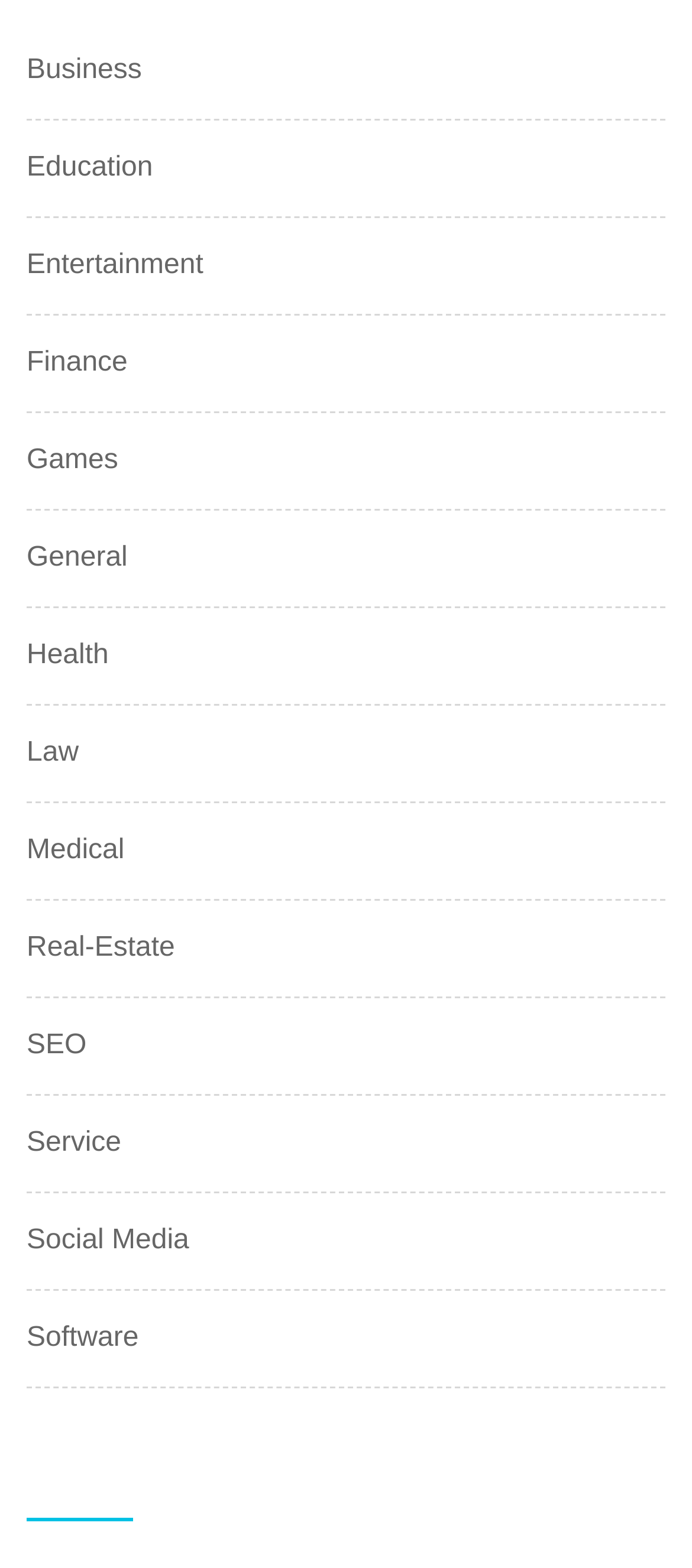Show me the bounding box coordinates of the clickable region to achieve the task as per the instruction: "Explore Games".

[0.038, 0.28, 0.171, 0.307]